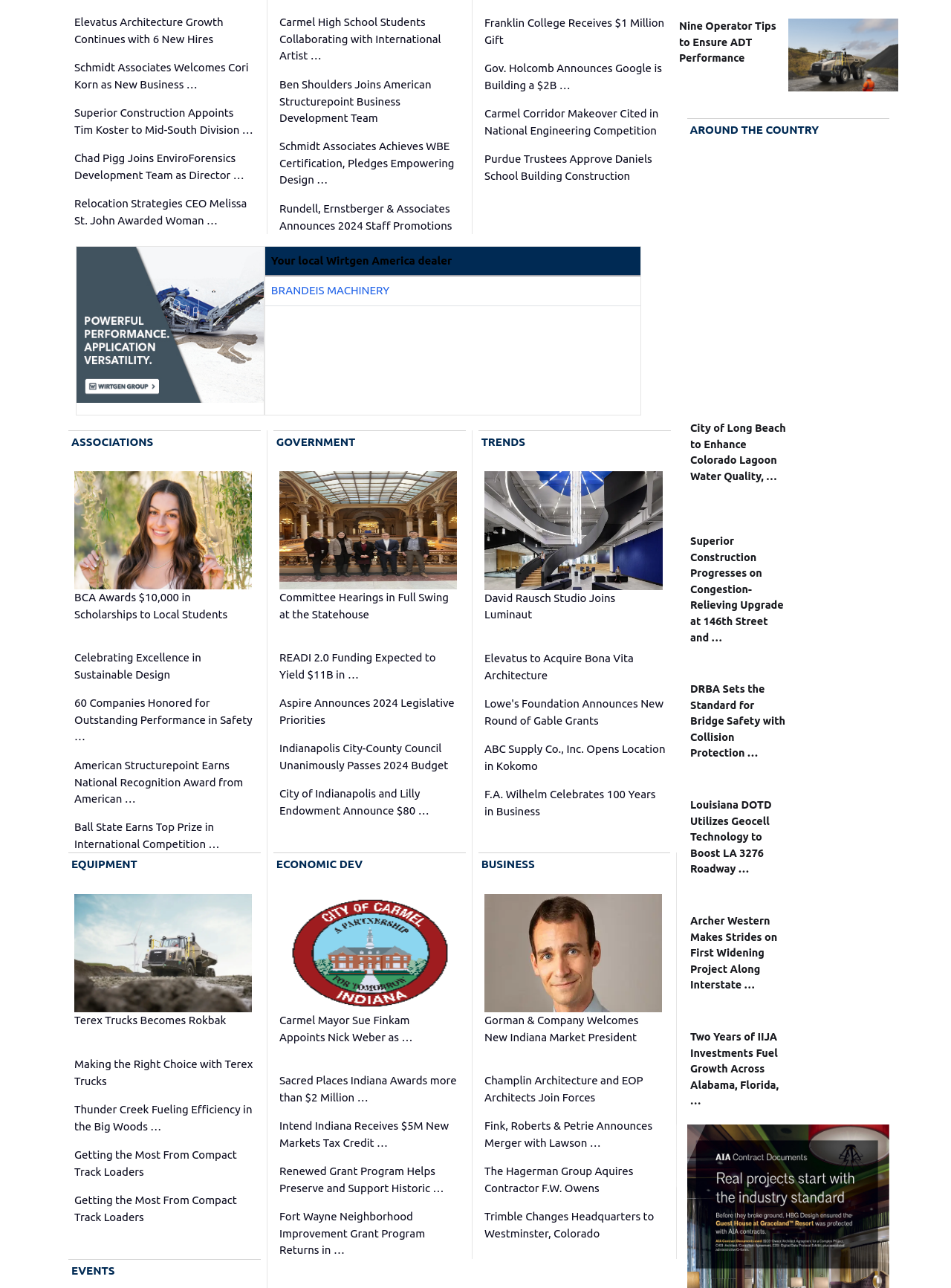How many columns are in the table?
Based on the image, answer the question with a single word or brief phrase.

1